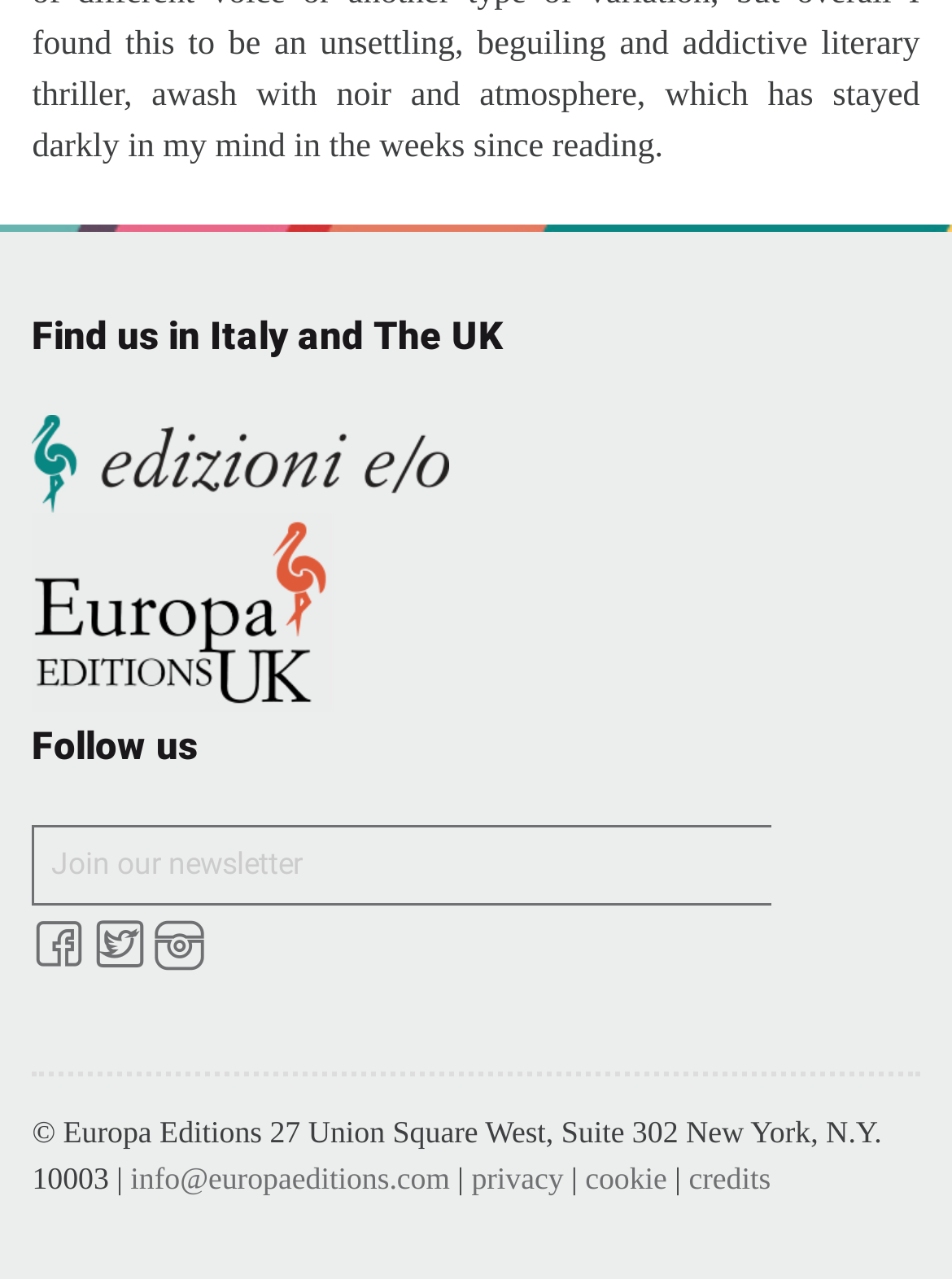Identify the bounding box of the UI element that matches this description: "title="Seguici su Facebook"".

[0.034, 0.728, 0.09, 0.759]